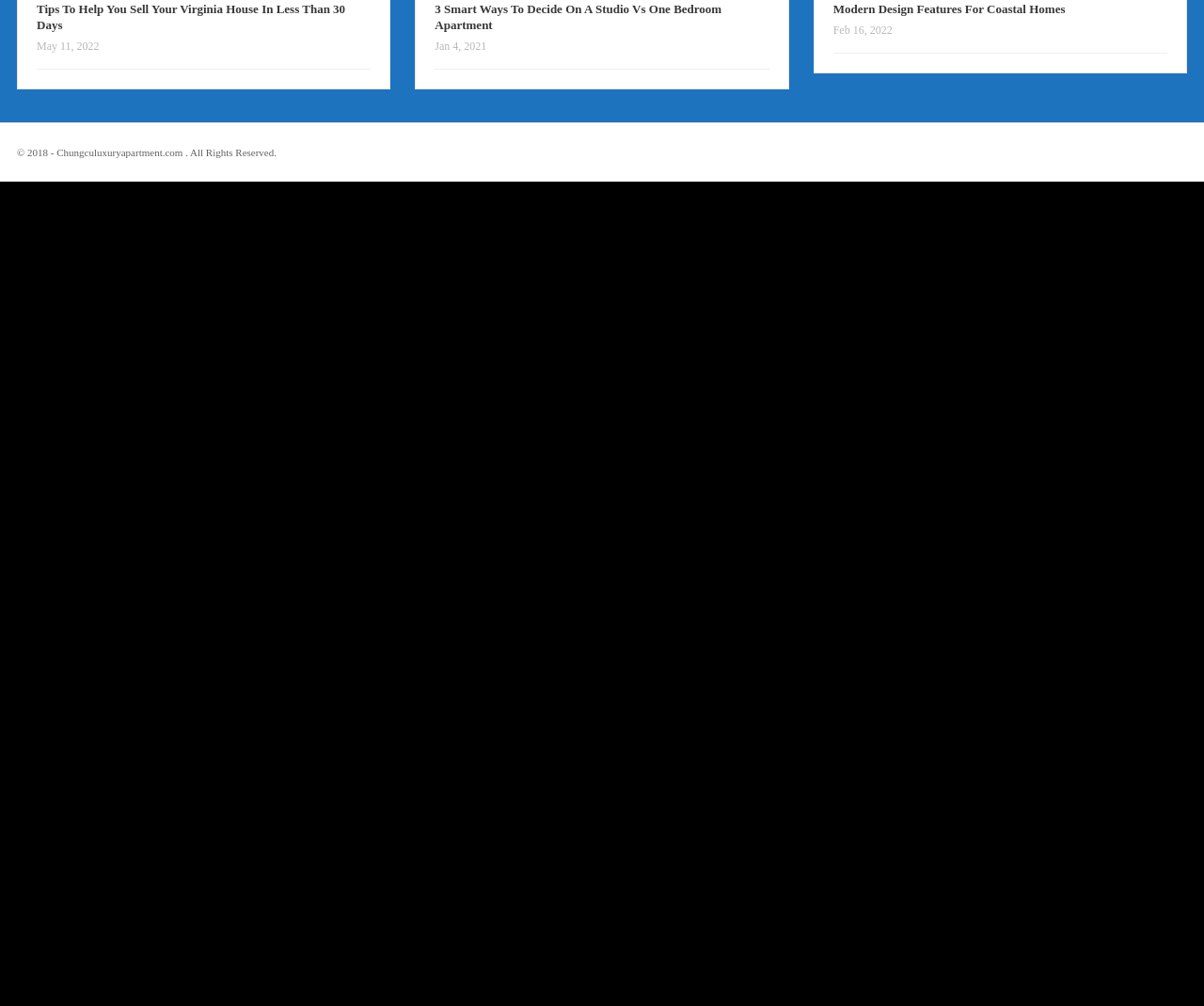Determine the bounding box coordinates of the element's region needed to click to follow the instruction: "Read the article about remodeling your home". Provide these coordinates as four float numbers between 0 and 1, formatted as [left, top, right, bottom].

[0.03, 0.014, 0.226, 0.032]